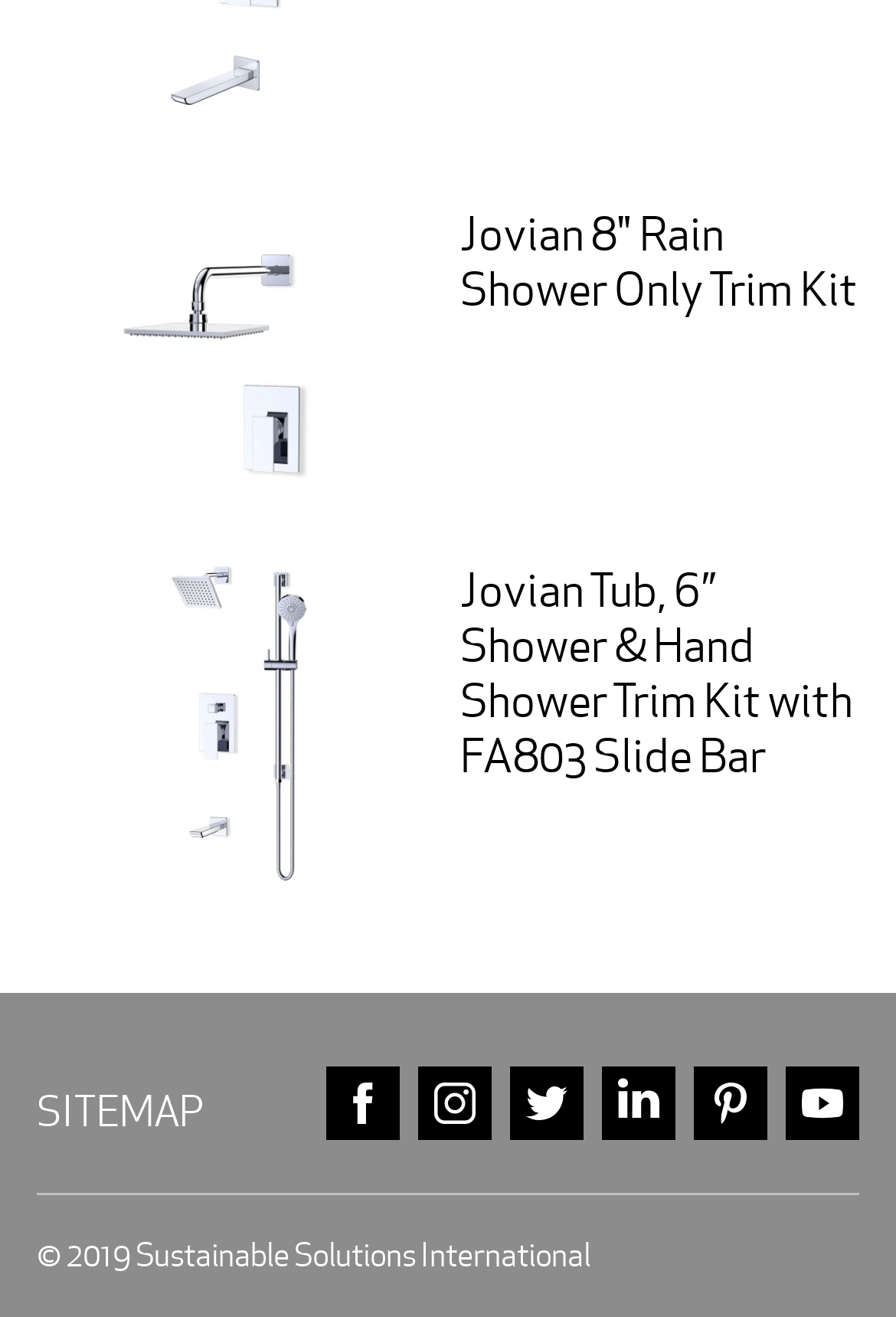Can you find the bounding box coordinates for the element to click on to achieve the instruction: "Visit SITEMAP"?

[0.041, 0.824, 0.228, 0.864]